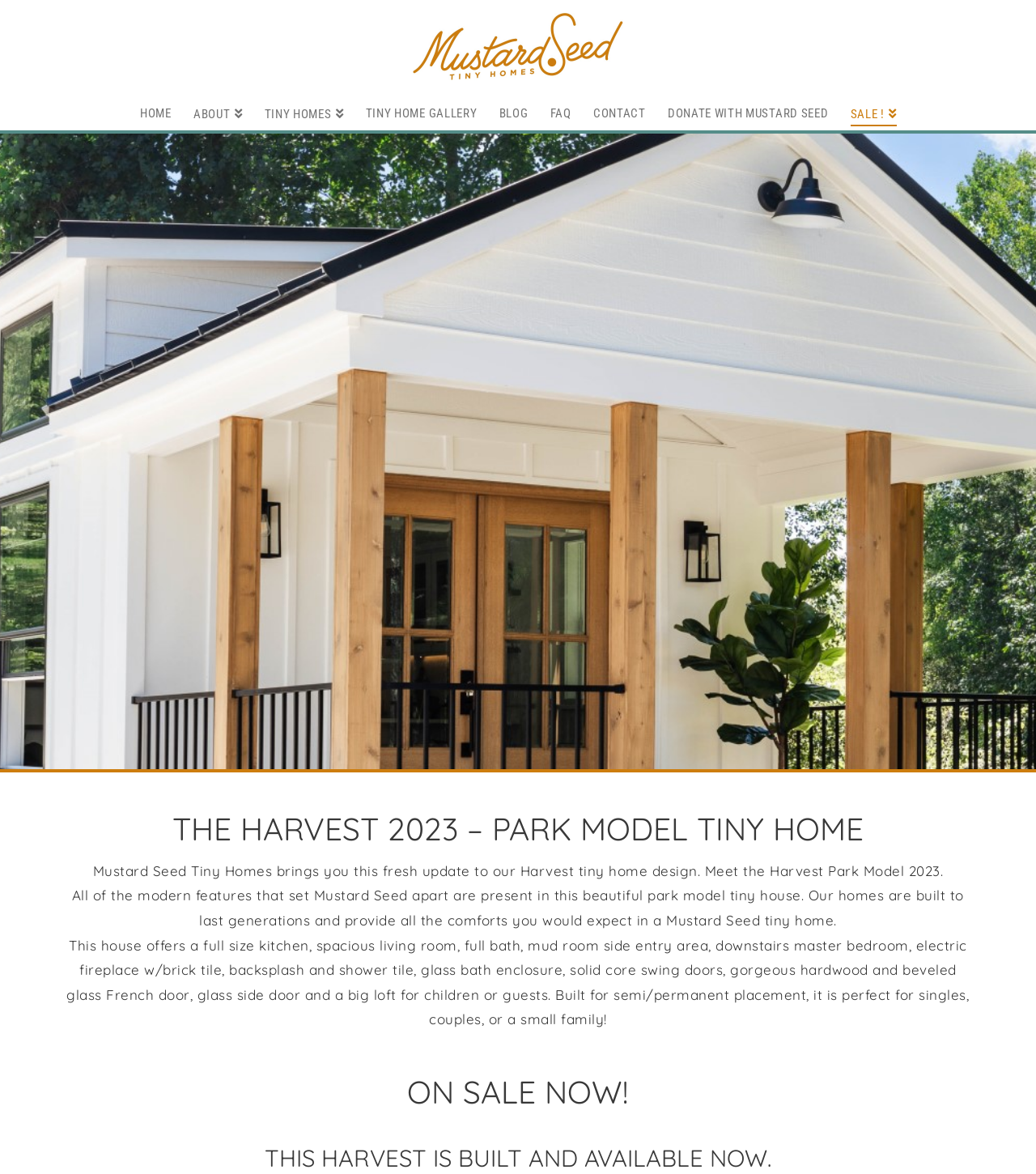Locate and provide the bounding box coordinates for the HTML element that matches this description: "DONATE WITH MUSTARD SEED".

[0.634, 0.079, 0.81, 0.111]